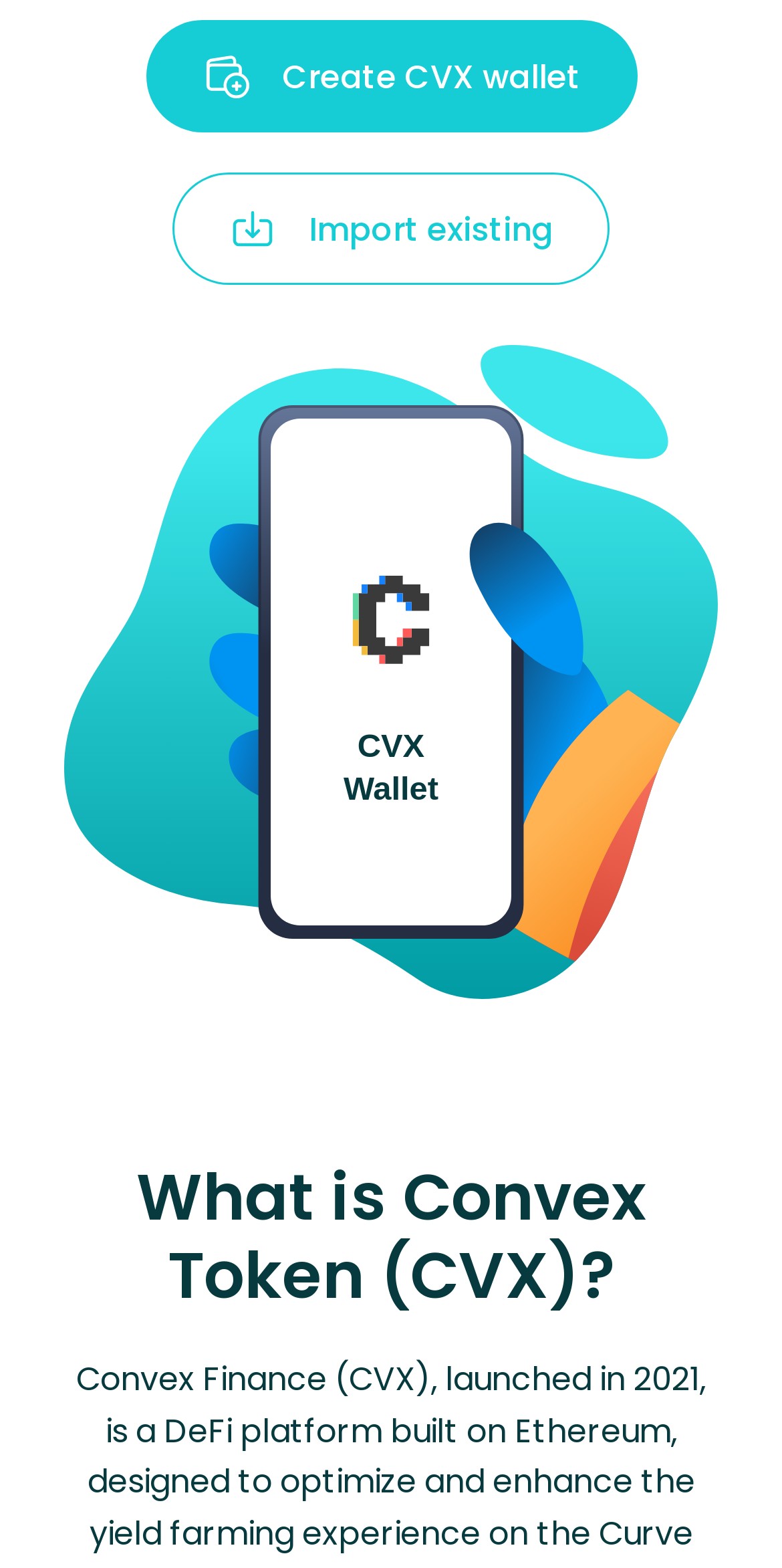Please determine the bounding box coordinates for the UI element described here. Use the format (top-left x, top-left y, bottom-right x, bottom-right y) with values bounded between 0 and 1: Uniswap Wallet - UNI ERC20

[0.041, 0.403, 0.959, 0.495]